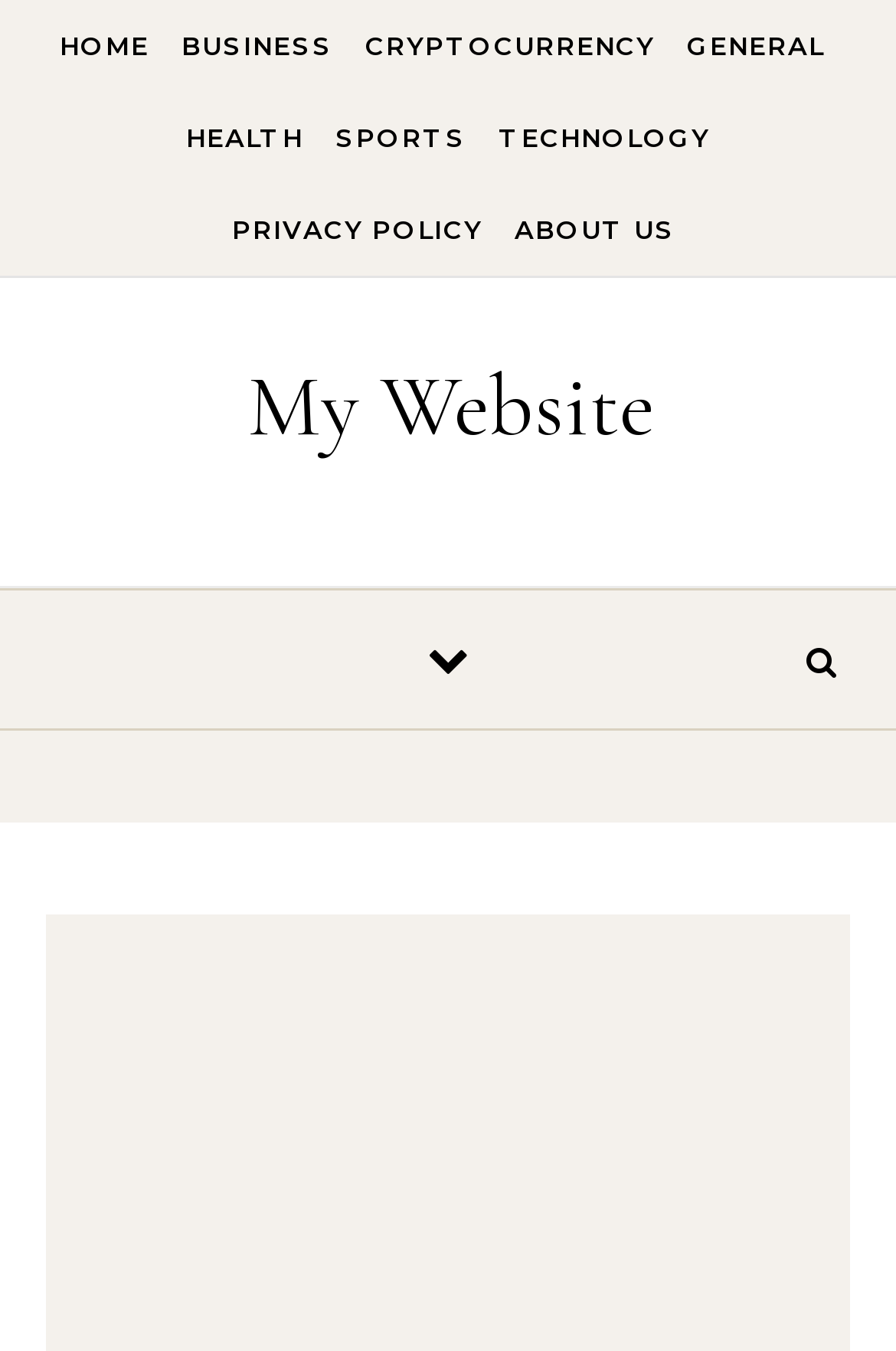Specify the bounding box coordinates of the element's area that should be clicked to execute the given instruction: "go to home page". The coordinates should be four float numbers between 0 and 1, i.e., [left, top, right, bottom].

[0.067, 0.0, 0.179, 0.068]